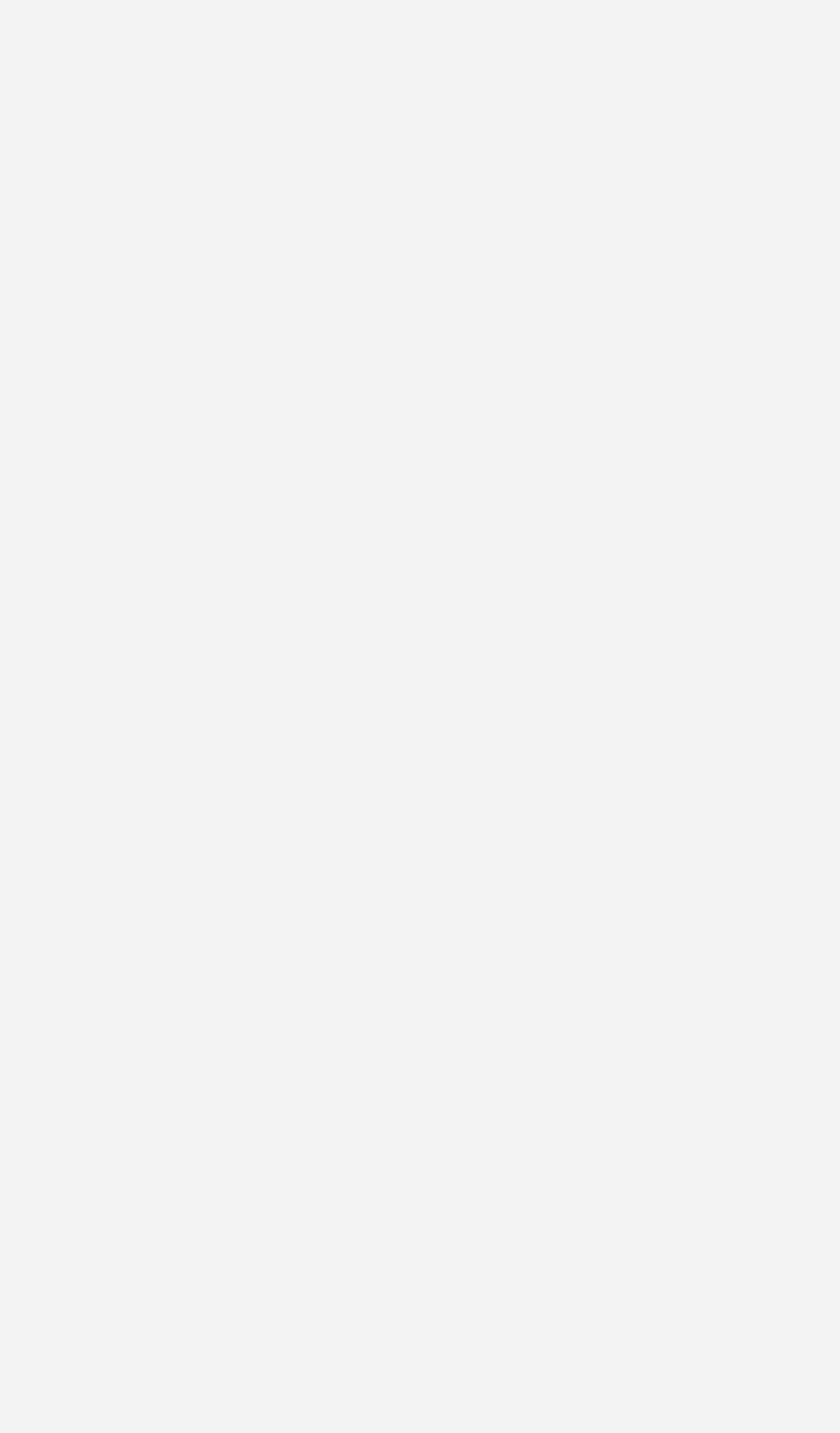Select the bounding box coordinates of the element I need to click to carry out the following instruction: "Follow the user".

[0.038, 0.239, 0.962, 0.299]